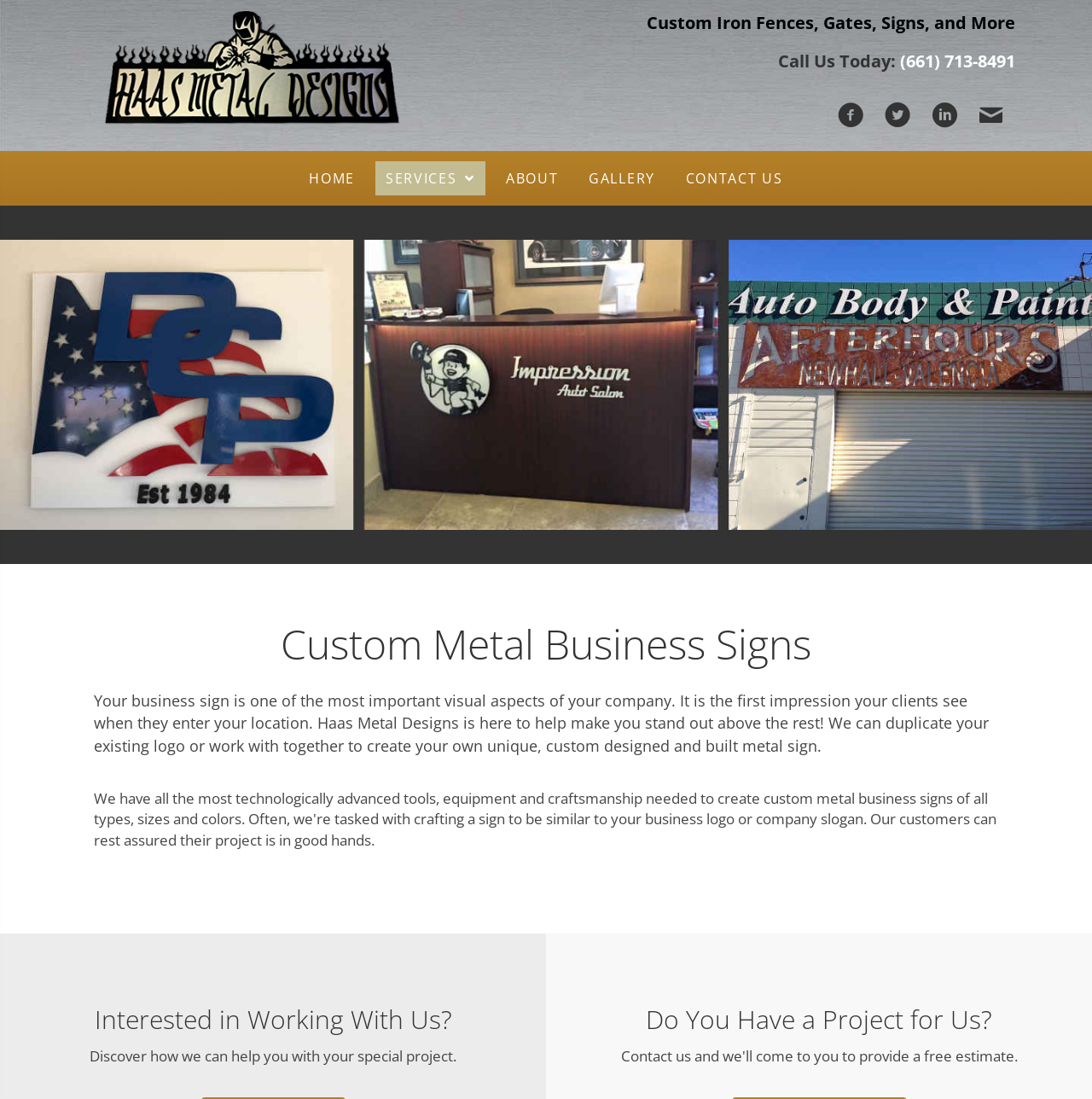Calculate the bounding box coordinates of the UI element given the description: "Contact Us".

[0.618, 0.147, 0.726, 0.178]